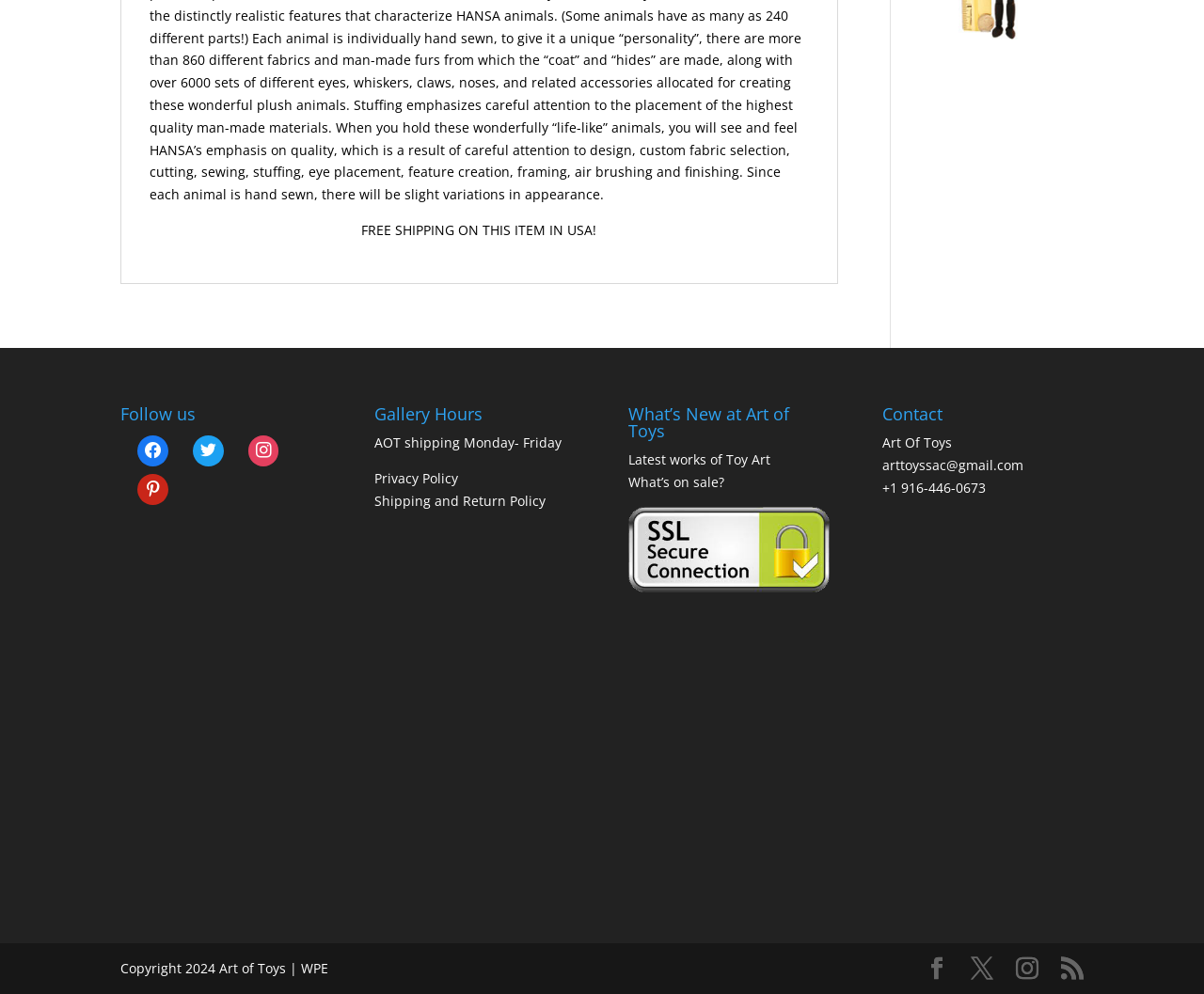Utilize the details in the image to give a detailed response to the question: What type of art is featured on the website?

The link 'Latest works of Toy Art' in the 'What’s New at Art of Toys' section suggests that the website features Toy Art, which is a type of art related to toys.